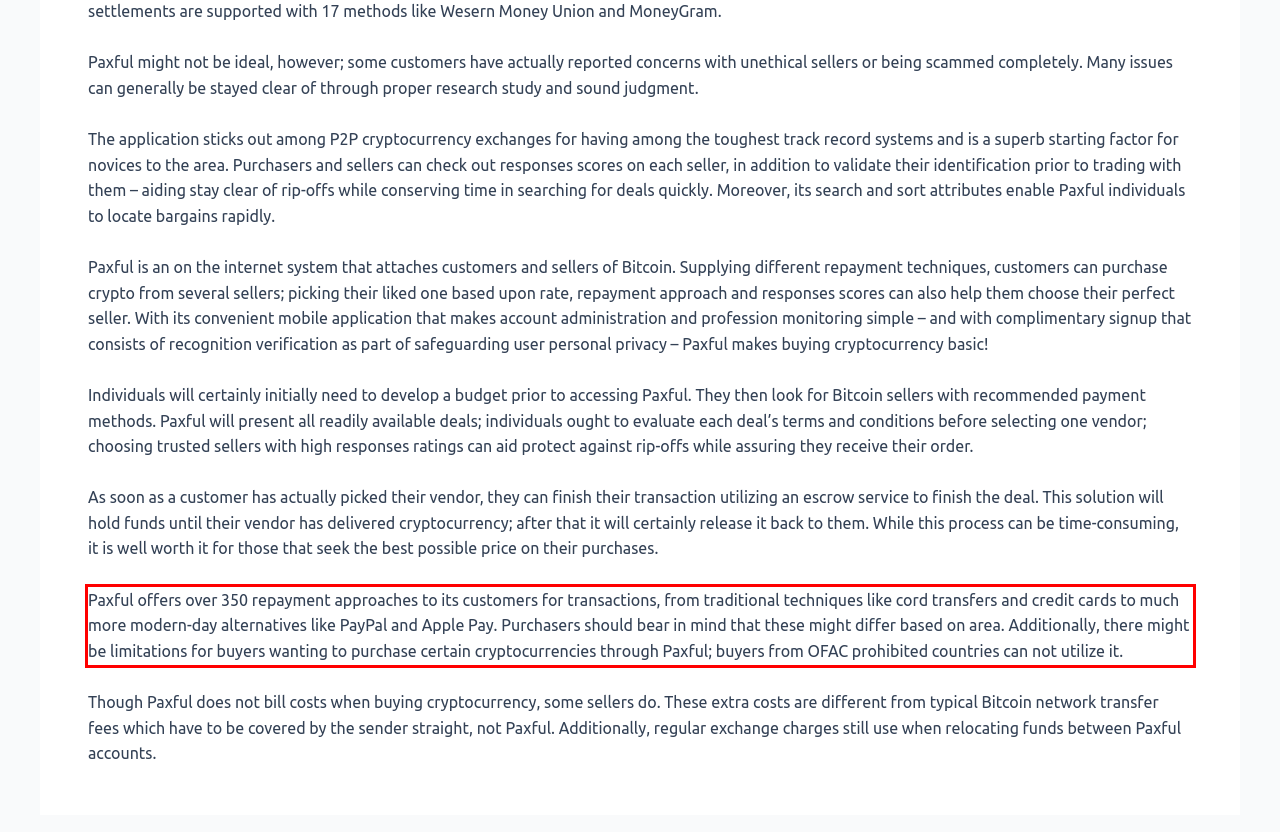Identify and transcribe the text content enclosed by the red bounding box in the given screenshot.

Paxful offers over 350 repayment approaches to its customers for transactions, from traditional techniques like cord transfers and credit cards to much more modern-day alternatives like PayPal and Apple Pay. Purchasers should bear in mind that these might differ based on area. Additionally, there might be limitations for buyers wanting to purchase certain cryptocurrencies through Paxful; buyers from OFAC prohibited countries can not utilize it.